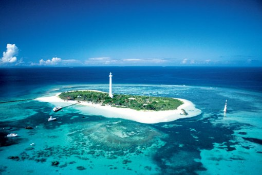What is surrounded by the soft, white sandy beaches?
Carefully analyze the image and provide a thorough answer to the question.

According to the caption, the soft, white sandy beaches 'meet the vibrant ocean', implying that the ocean is surrounded by the beaches.